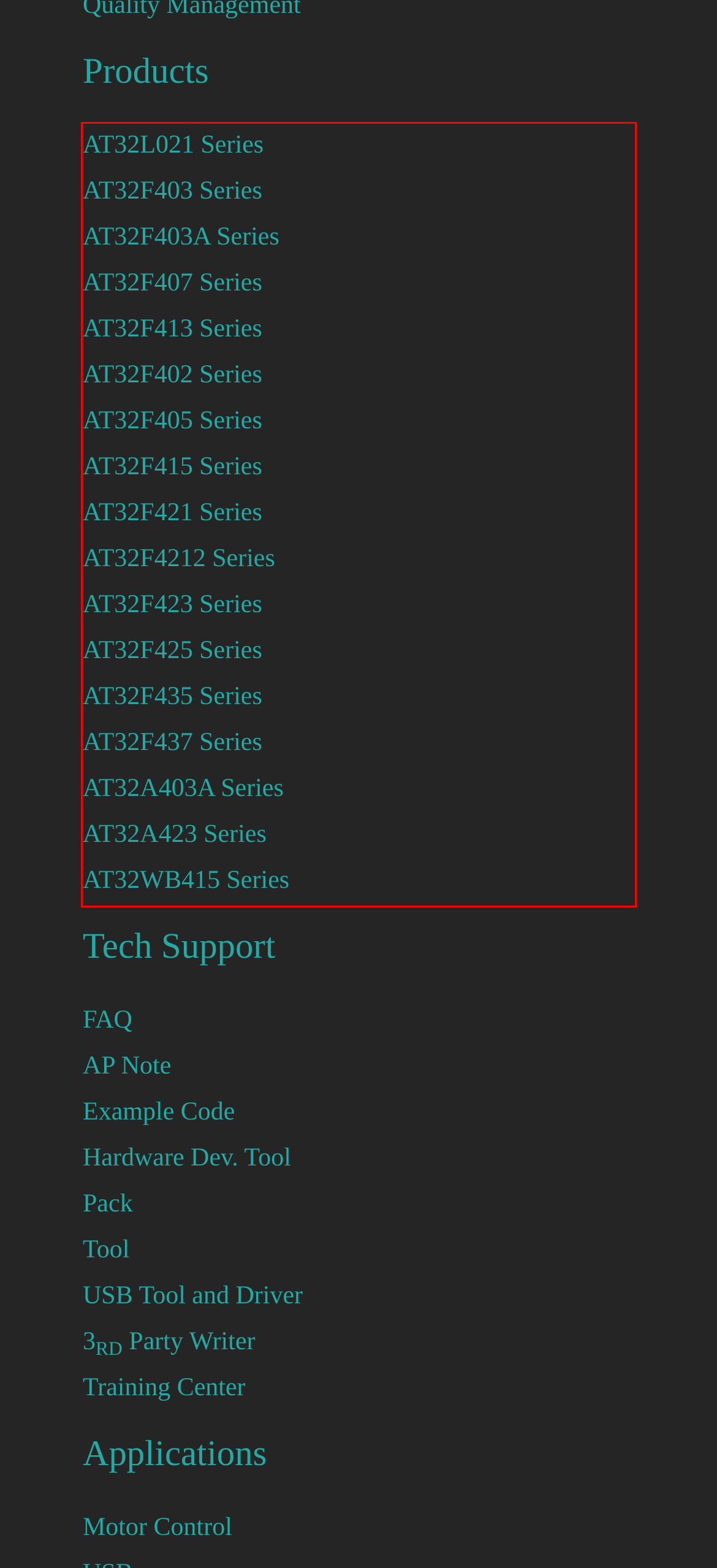Examine the screenshot of the webpage, locate the red bounding box, and perform OCR to extract the text contained within it.

AT32L021 Series AT32F403 Series AT32F403A Series AT32F407 Series AT32F413 Series AT32F402 Series AT32F405 Series AT32F415 Series AT32F421 Series AT32F4212 Series AT32F423 Series AT32F425 Series AT32F435 Series AT32F437 Series AT32A403A Series AT32A423 Series AT32WB415 Series